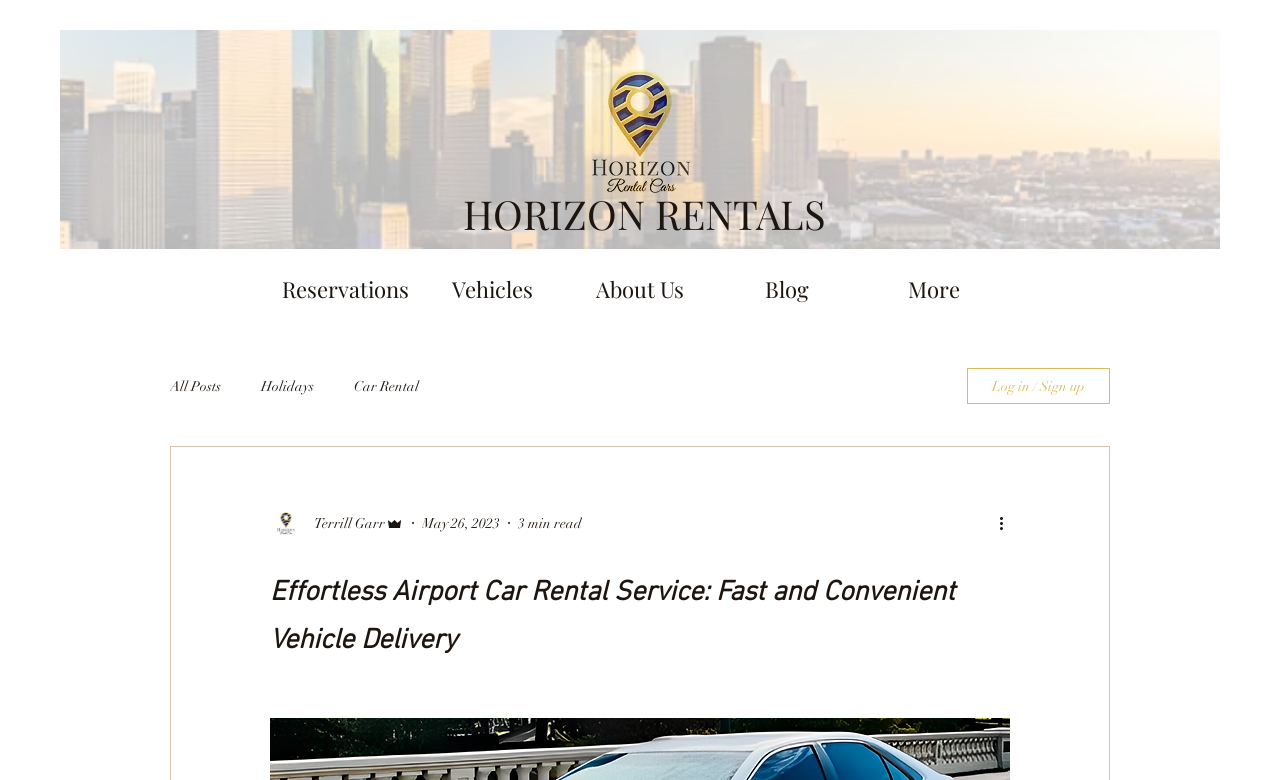Please extract the title of the webpage.

Effortless Airport Car Rental Service: Fast and Convenient Vehicle Delivery